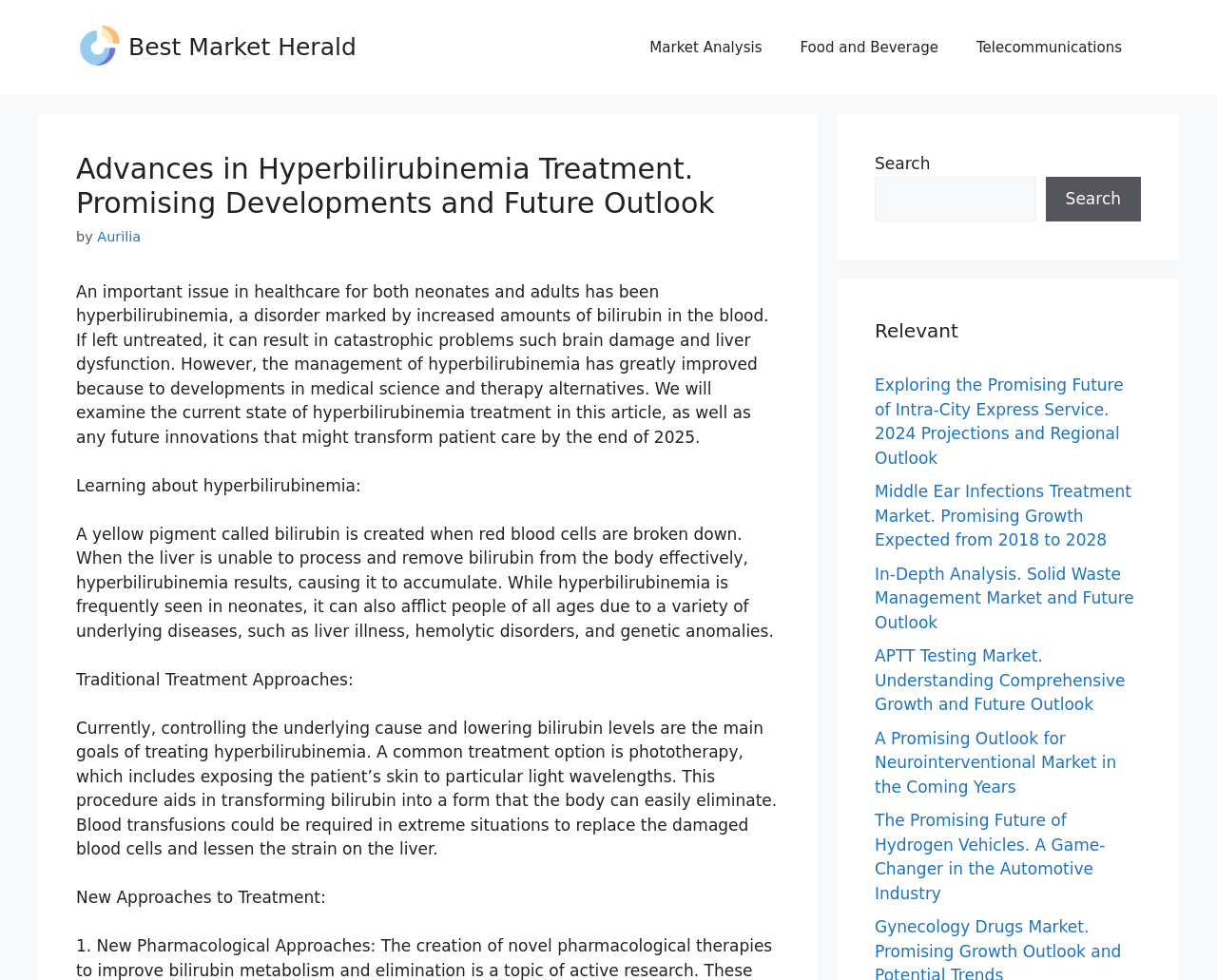Generate the title text from the webpage.

Advances in Hyperbilirubinemia Treatment. Promising Developments and Future Outlook